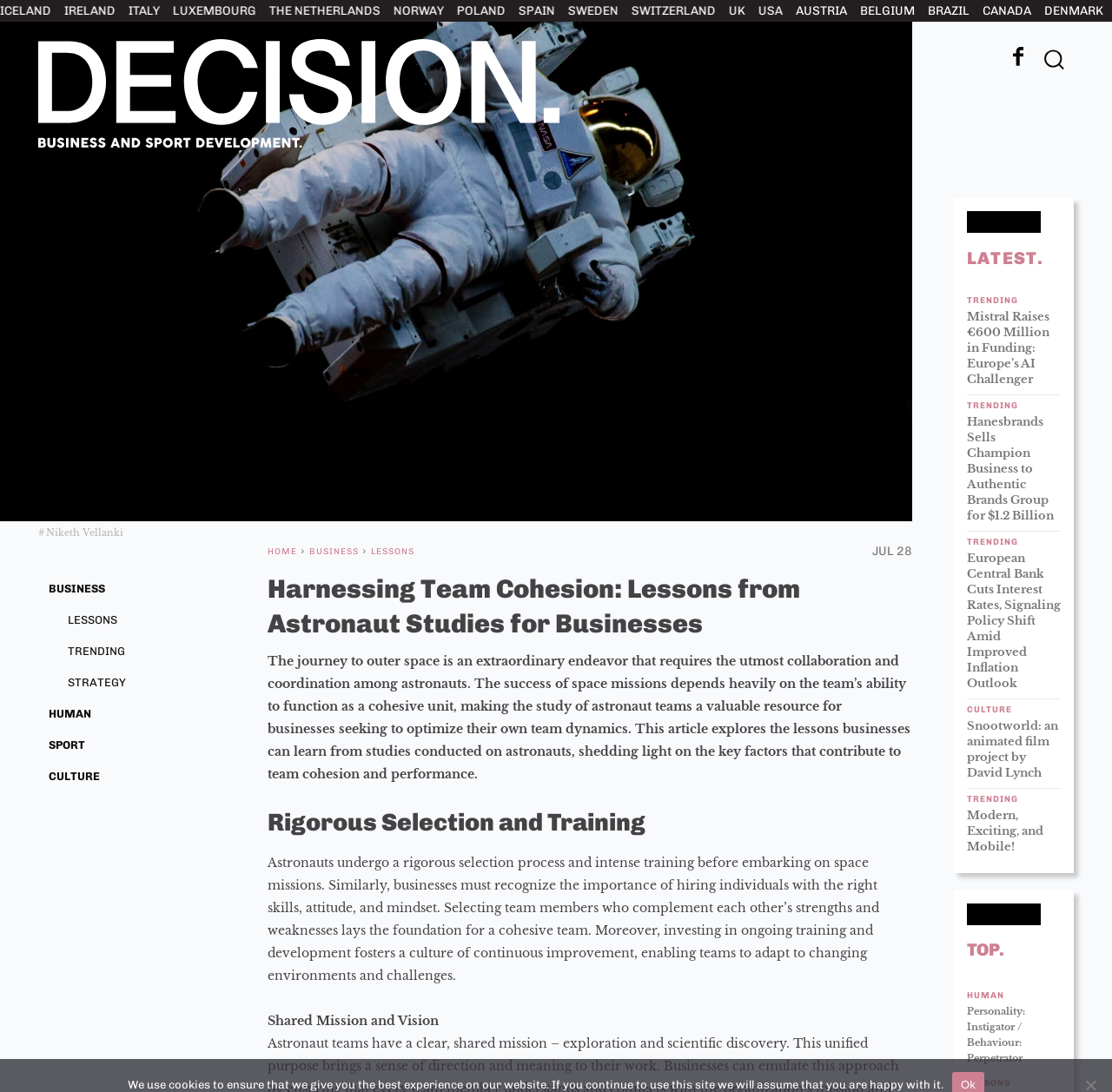What is the headline of the webpage?

Harnessing Team Cohesion: Lessons from Astronaut Studies for Businesses